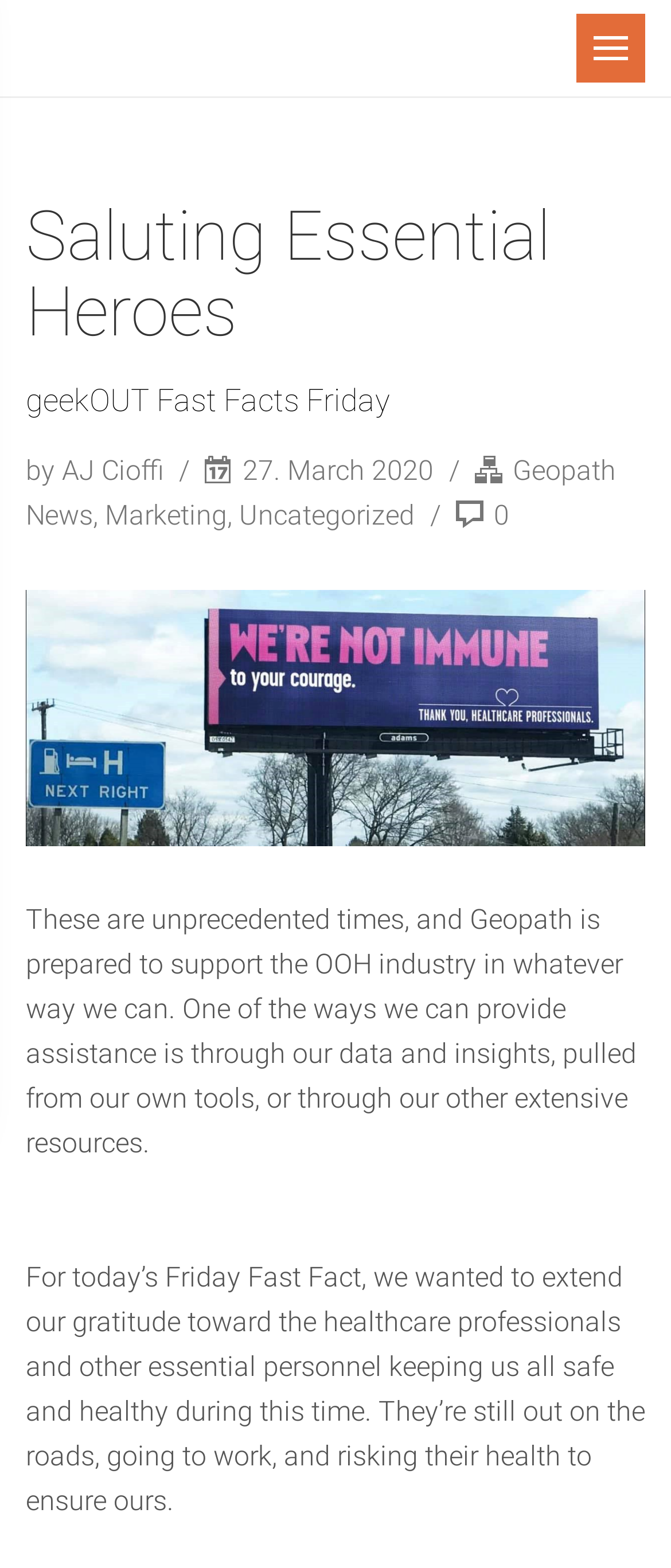What is the author of the blog post?
Use the screenshot to answer the question with a single word or phrase.

AJ Cioffi